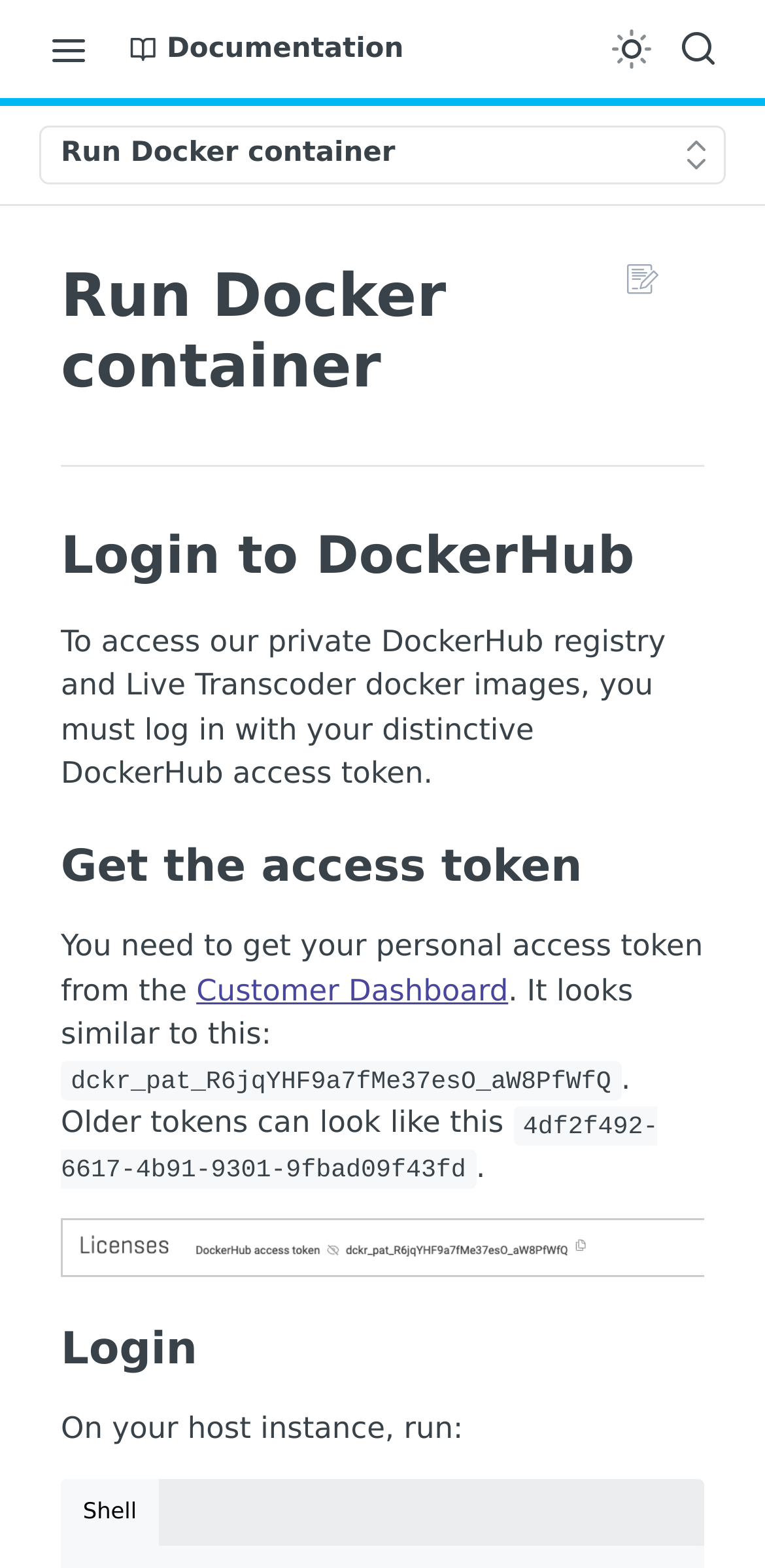Select the bounding box coordinates of the element I need to click to carry out the following instruction: "Get subscription".

[0.15, 0.069, 0.85, 0.099]